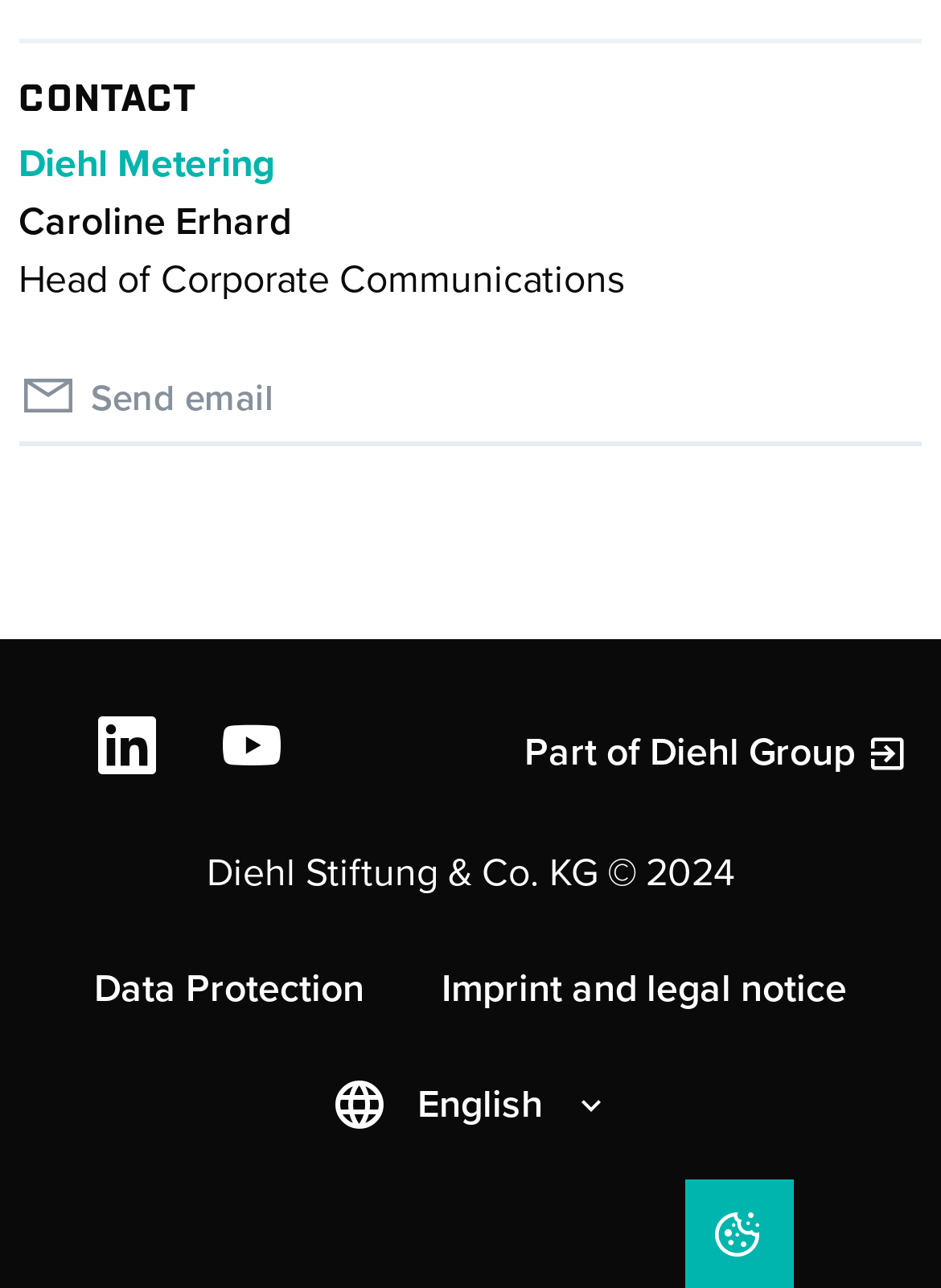What is the name of the company that owns Diehl Metering?
Utilize the image to construct a detailed and well-explained answer.

I found a StaticText element with the text 'Diehl Stiftung & Co. KG © 2024', which suggests that Diehl Stiftung & Co. KG is the parent company of Diehl Metering.